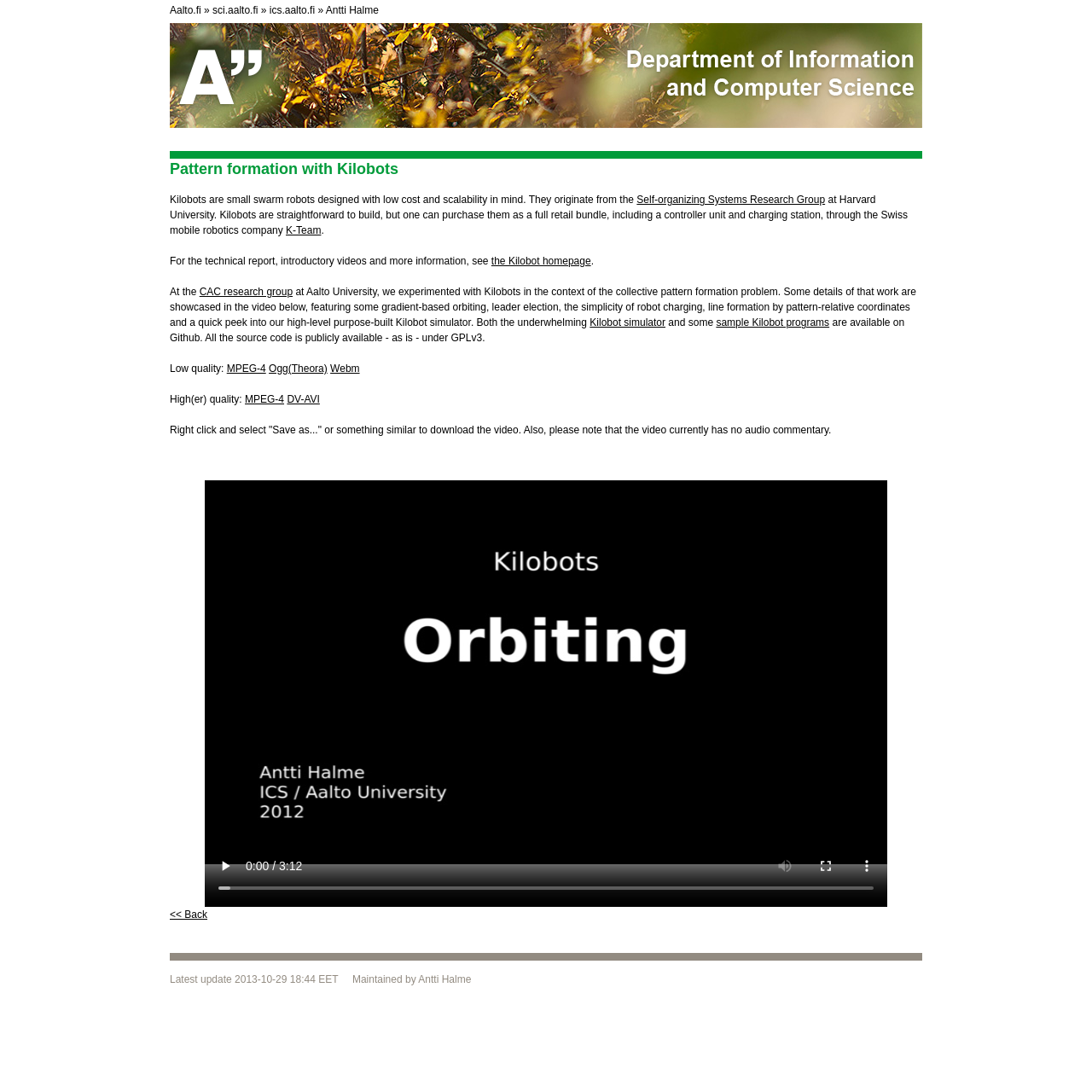Create a detailed summary of the webpage's content and design.

The webpage is about Antti Halme, and it appears to be a personal webpage or a project page. At the top, there are three links to Aalto University websites, followed by a heading that reads "Pattern formation with Kilobots". Below the heading, there is a brief introduction to Kilobots, which are small swarm robots designed for low cost and scalability.

To the left of the introduction, there is an image of the Aalto University Department of Information and Computer Science. The introduction is followed by a link to the Self-organizing Systems Research Group at Harvard University, where Kilobots originated. There is also a link to K-Team, a Swiss mobile robotics company that sells Kilobots.

The webpage then describes a project where Kilobots were used to experiment with collective pattern formation at the CAC research group at Aalto University. A video showcasing this work is embedded below, featuring gradient-based orbiting, leader election, and other demonstrations. There are links to the Kilobot simulator and sample Kilobot programs on Github.

Below the video, there are links to download the video in different formats, including MPEG-4, Ogg, and Webm. There is a note that the video has no audio commentary. At the bottom of the page, there is a link to go back to a previous page, and a footer with the latest update date and a note that the page is maintained by Antti Halme.